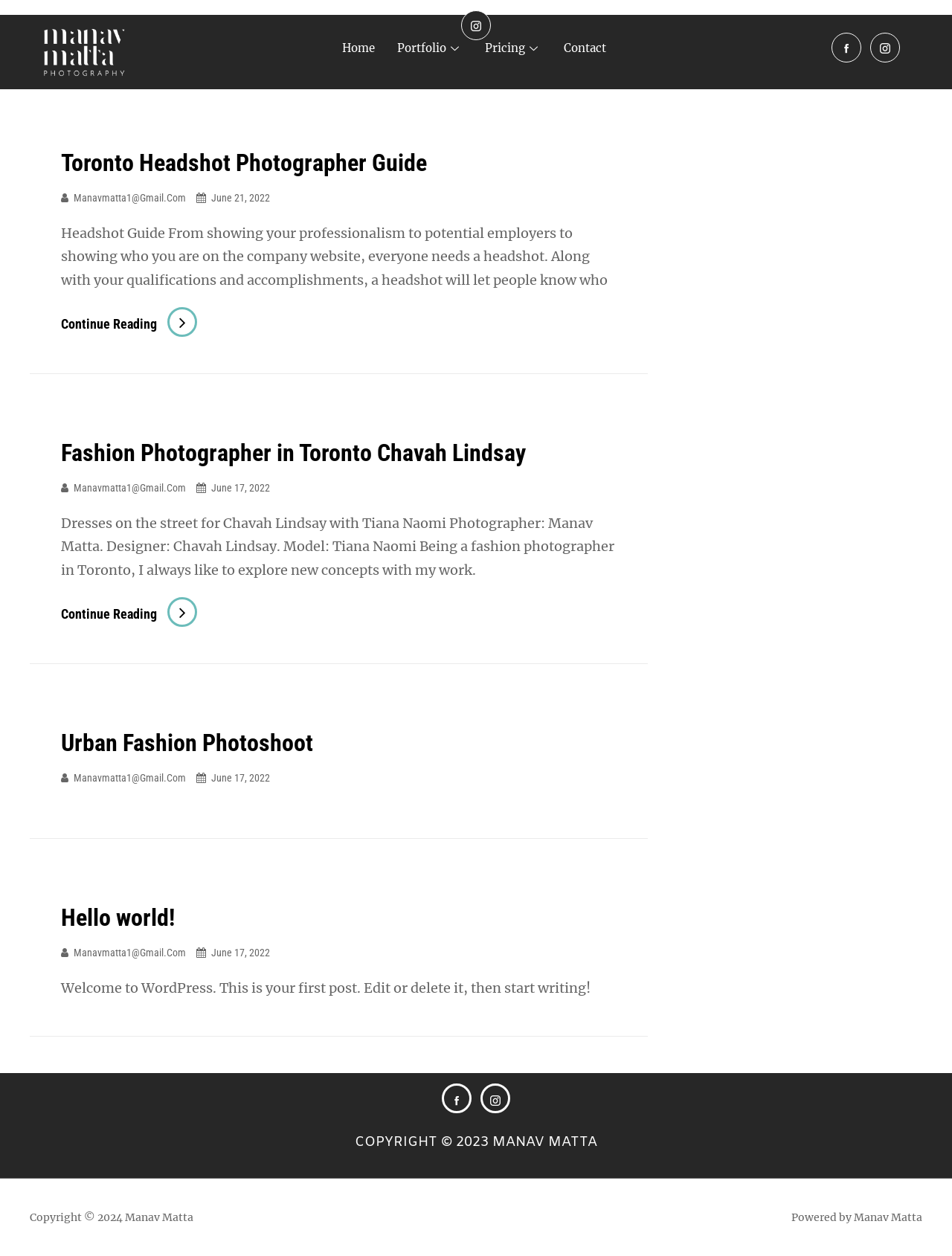Explain the webpage's design and content in an elaborate manner.

This webpage is a personal website of Manav Matta, a photographer. At the top, there are several links, including "toronto photographer", "Home", "Portfolio", "Pricing", and "Contact", which are aligned horizontally and take up about a quarter of the screen. Below these links, there are four articles or blog posts, each with a heading, a brief description, and a "Continue Reading" link.

The first article is about a "Toronto Headshot Photographer Guide", which discusses the importance of headshots for professionals. The second article is about a fashion photographer, Chavah Lindsay, and features a description of a photoshoot. The third article is about an "Urban Fashion Photoshoot", and the fourth article is a default "Hello world!" post from WordPress.

Throughout the webpage, there are several icons and images, including a photographer's logo and social media icons. At the bottom of the page, there is a copyright notice and a mention of the website being powered by Manav Matta.